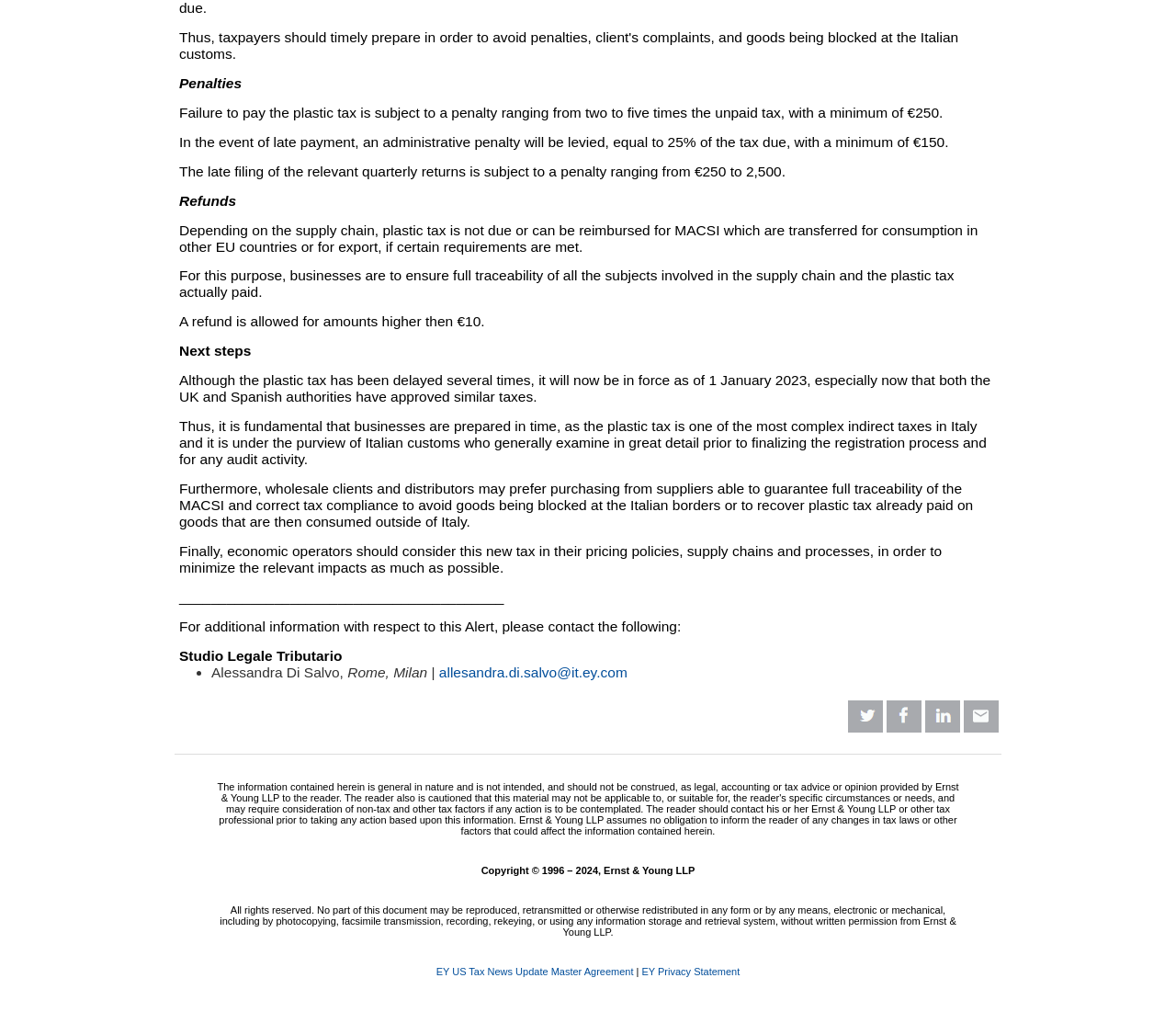Respond with a single word or phrase for the following question: 
Who should be contacted for additional information?

Alessandra Di Salvo